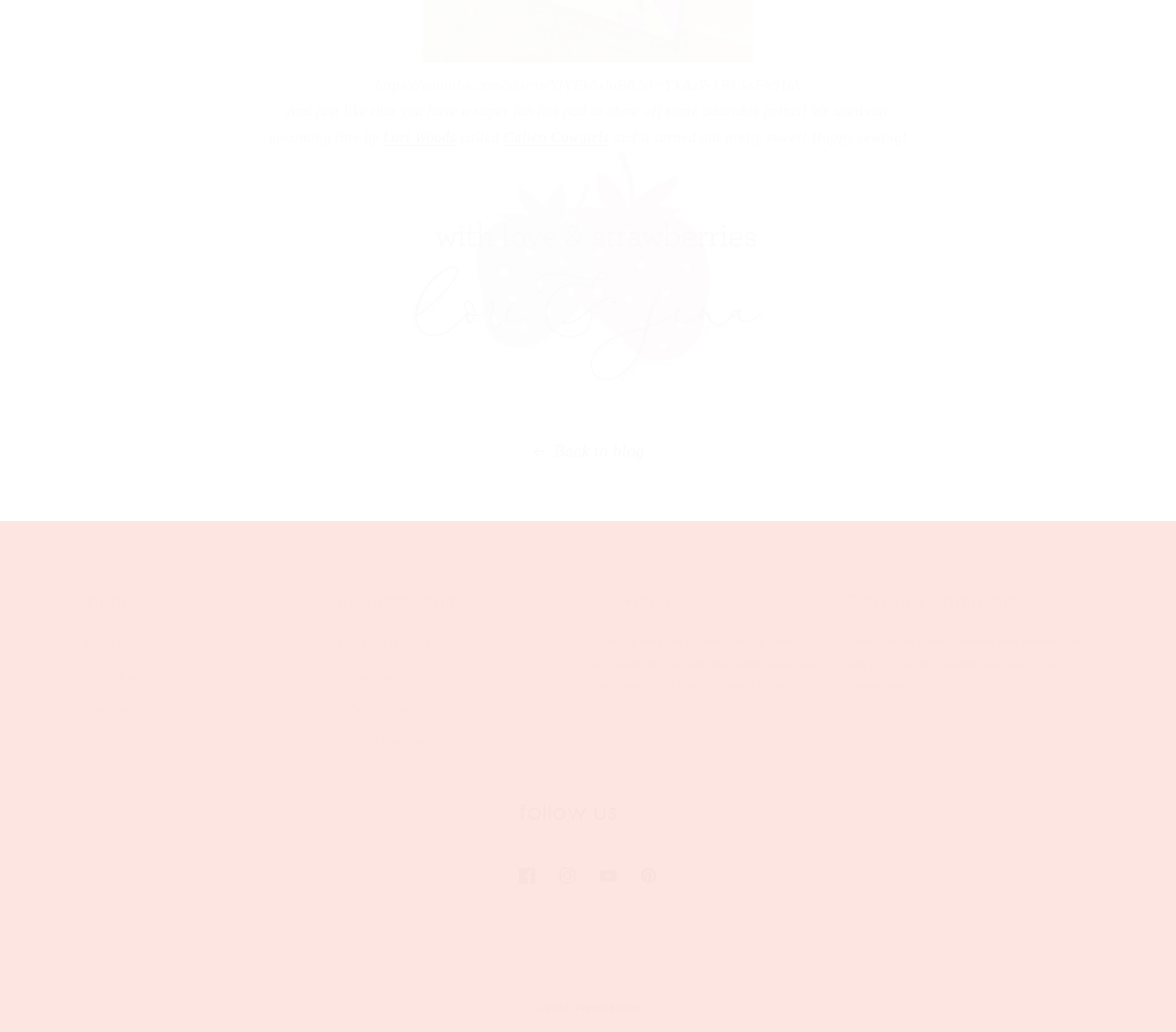Provide the bounding box coordinates of the area you need to click to execute the following instruction: "Click on the 'Back to blog' link".

[0.0, 0.423, 1.0, 0.452]